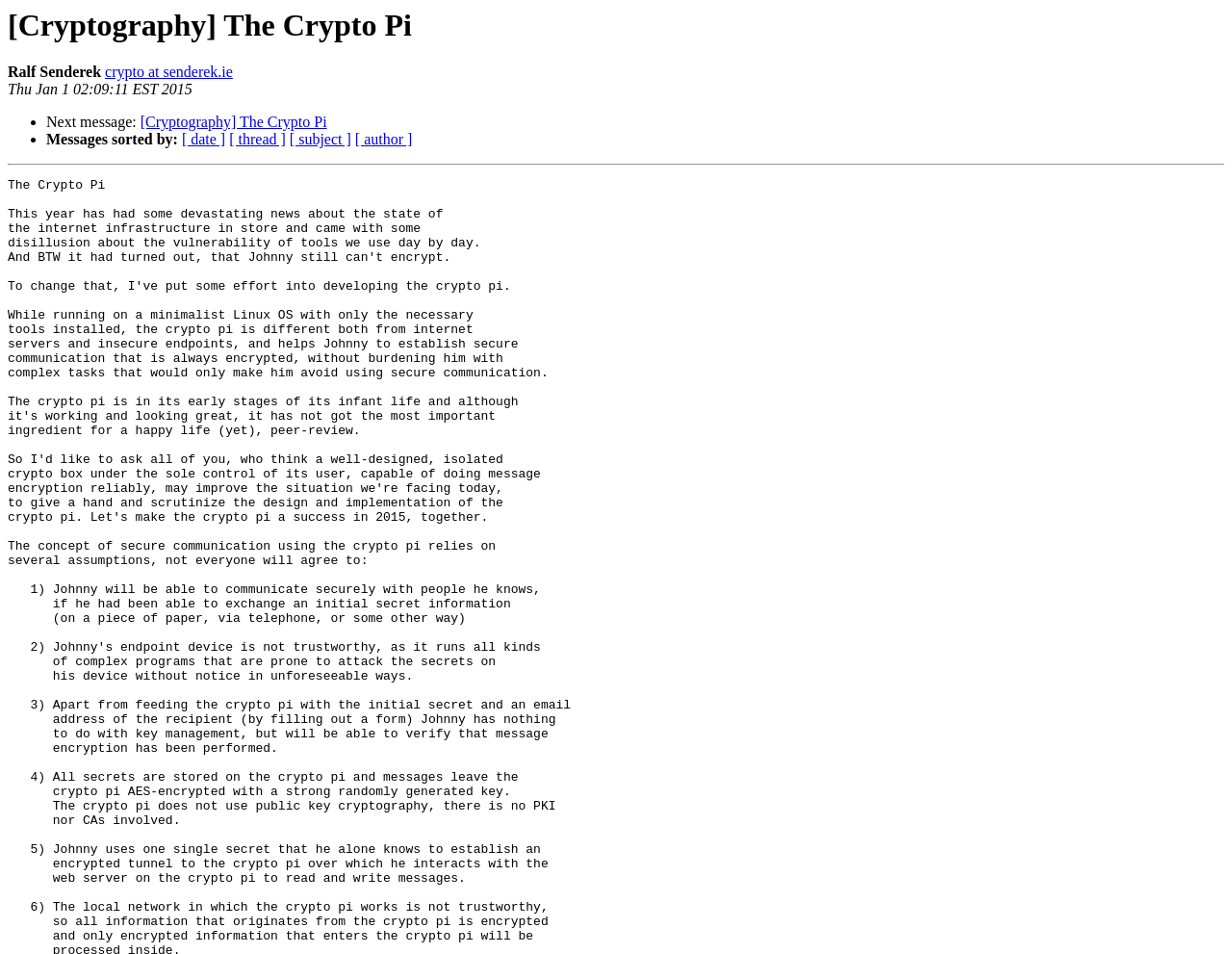Utilize the details in the image to give a detailed response to the question: What is the next message link?

I found the next message link by looking at the link element with the text '[Cryptography] The Crypto Pi' which is located below the StaticText element with the text 'Next message:'.